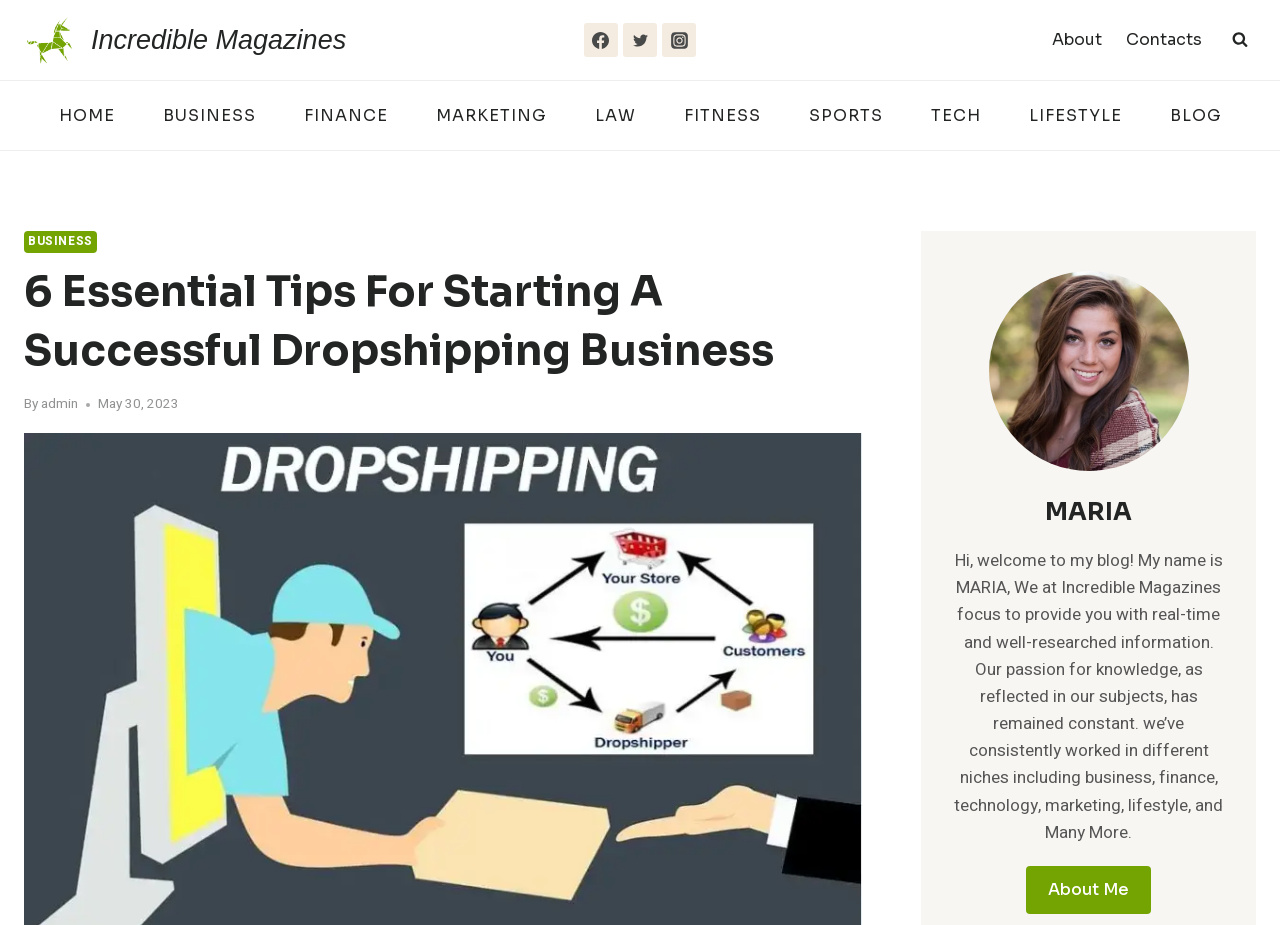Find the main header of the webpage and produce its text content.

6 Essential Tips For Starting A Successful Dropshipping Business